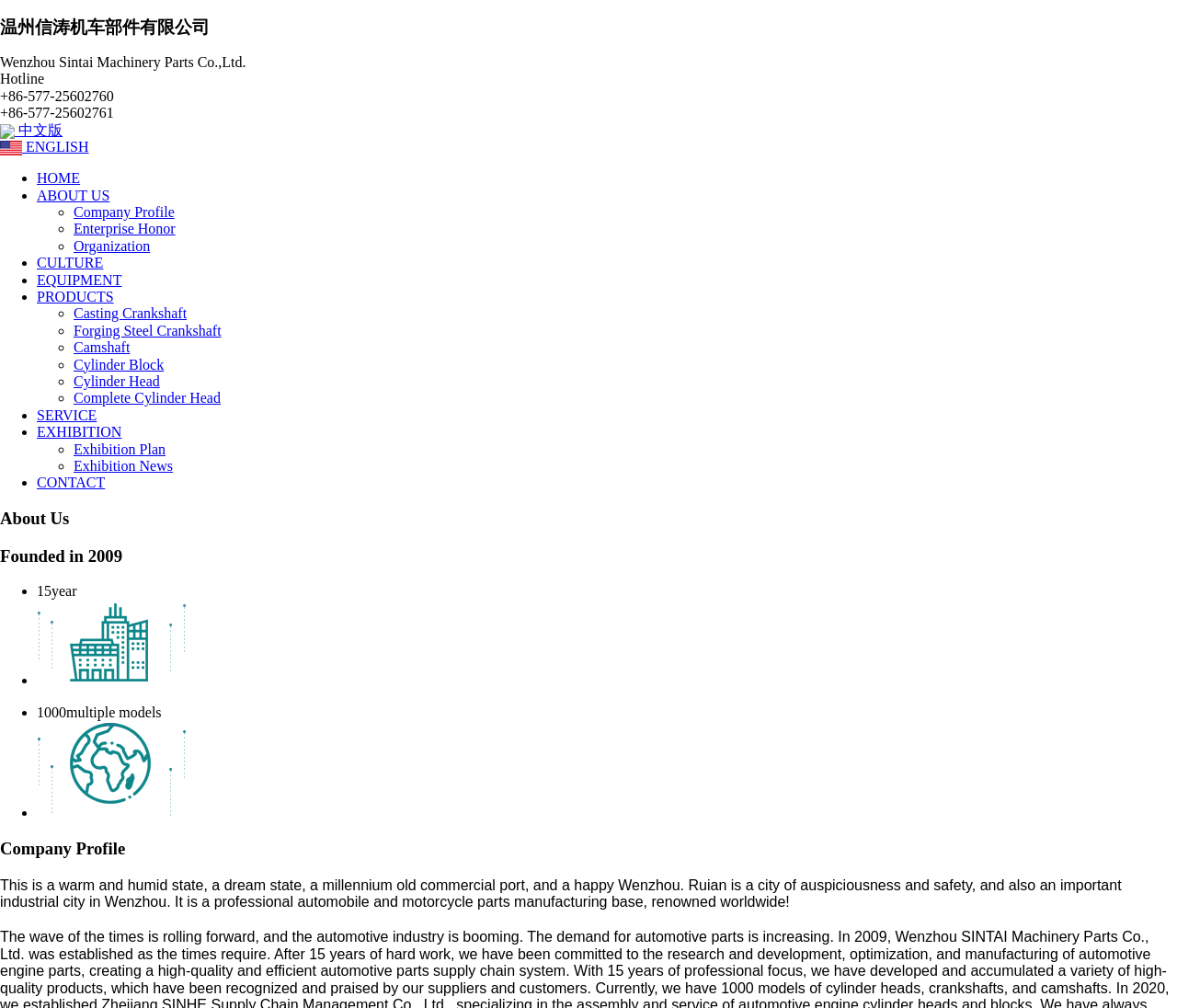What is the company name?
Provide an in-depth and detailed answer to the question.

The company name is obtained from the heading element at the top of the webpage, which is '温州信涛机车部件有限公司' in Chinese, and 'Wenzhou Sintai Machinery Parts Co.,Ltd.' in English.